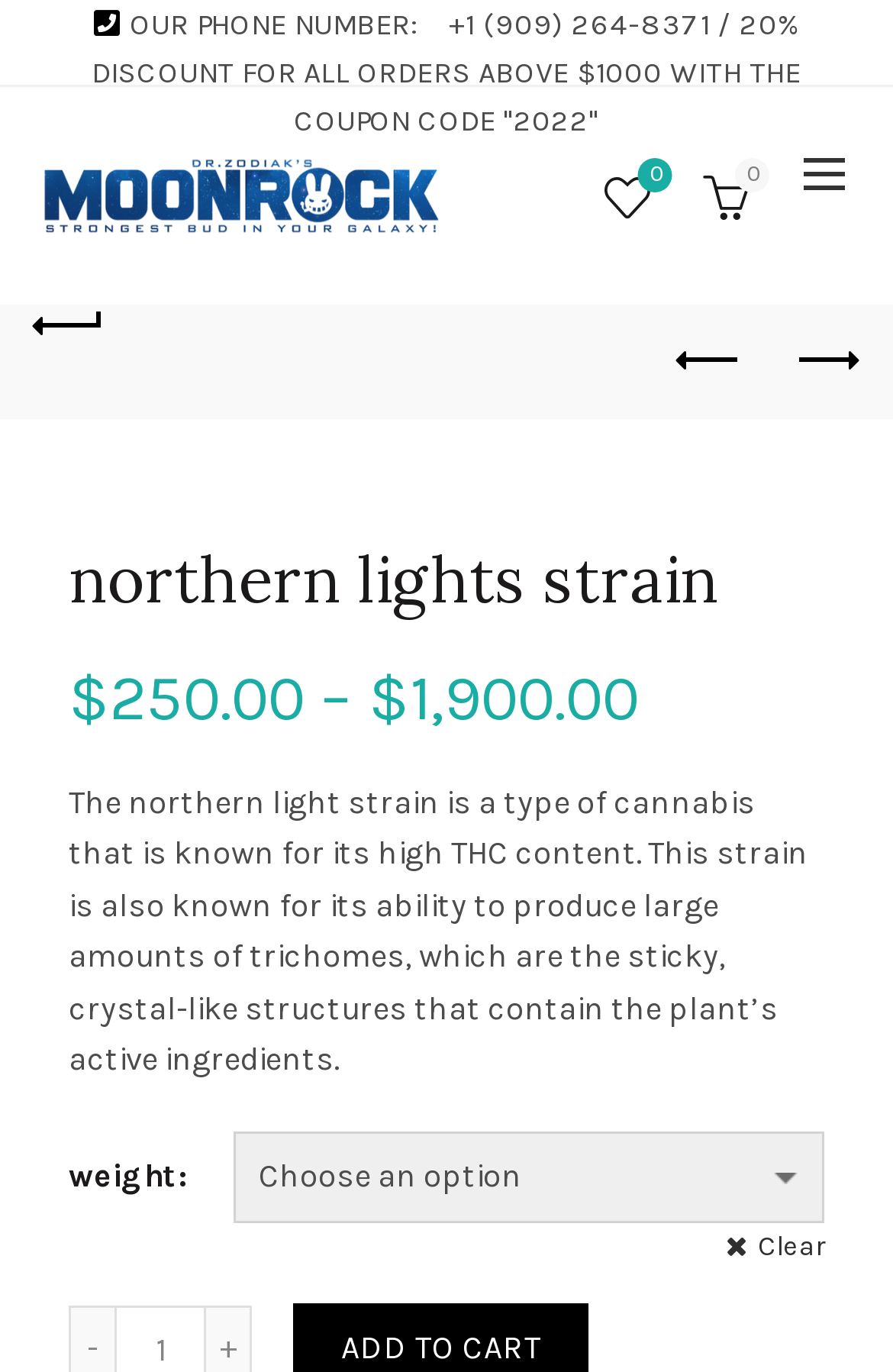Please give a one-word or short phrase response to the following question: 
What is the type of cannabis being described?

Northern Lights Strain